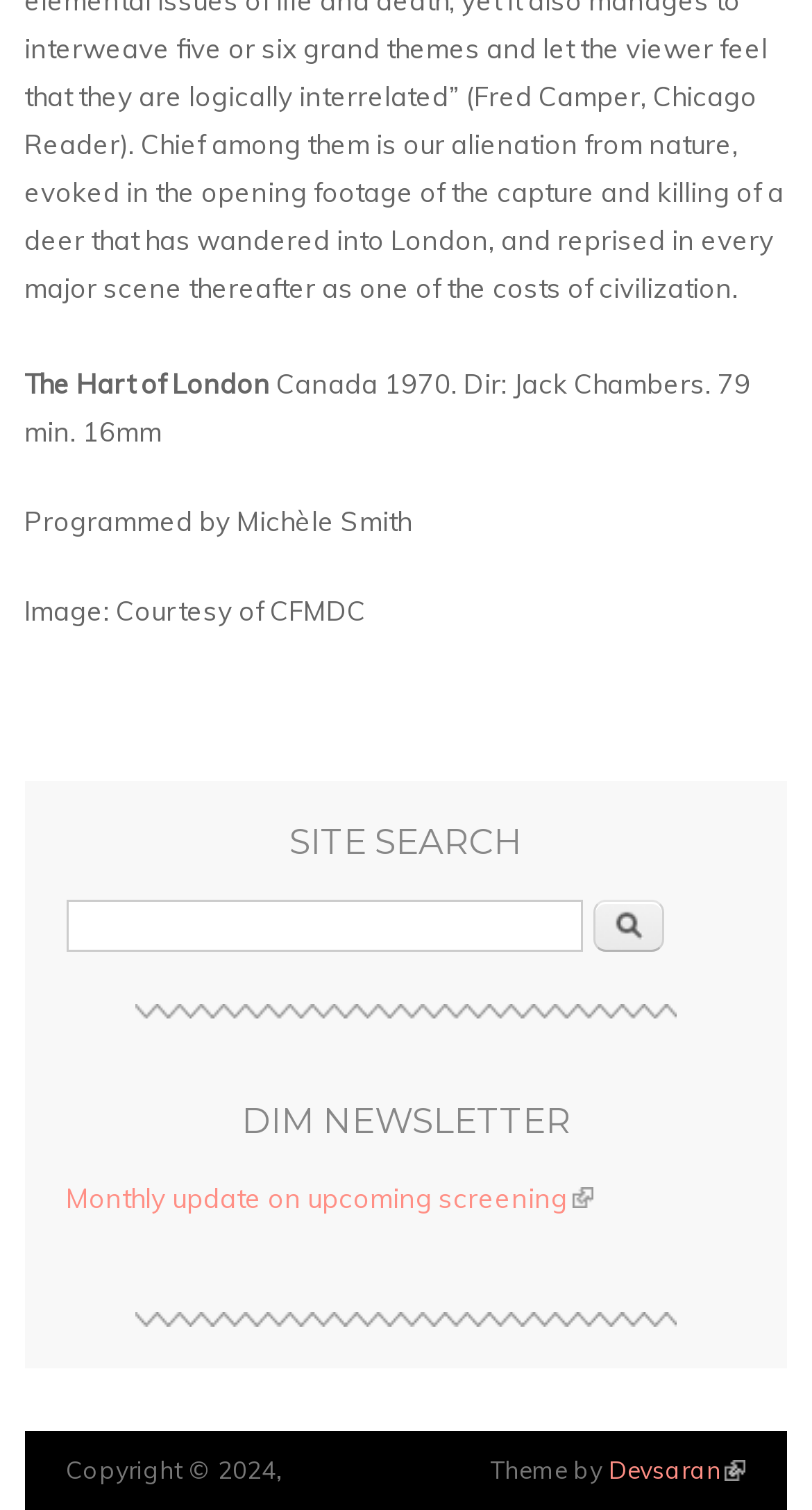Locate the bounding box of the user interface element based on this description: "Devsaran(link is external)".

[0.749, 0.961, 0.919, 0.982]